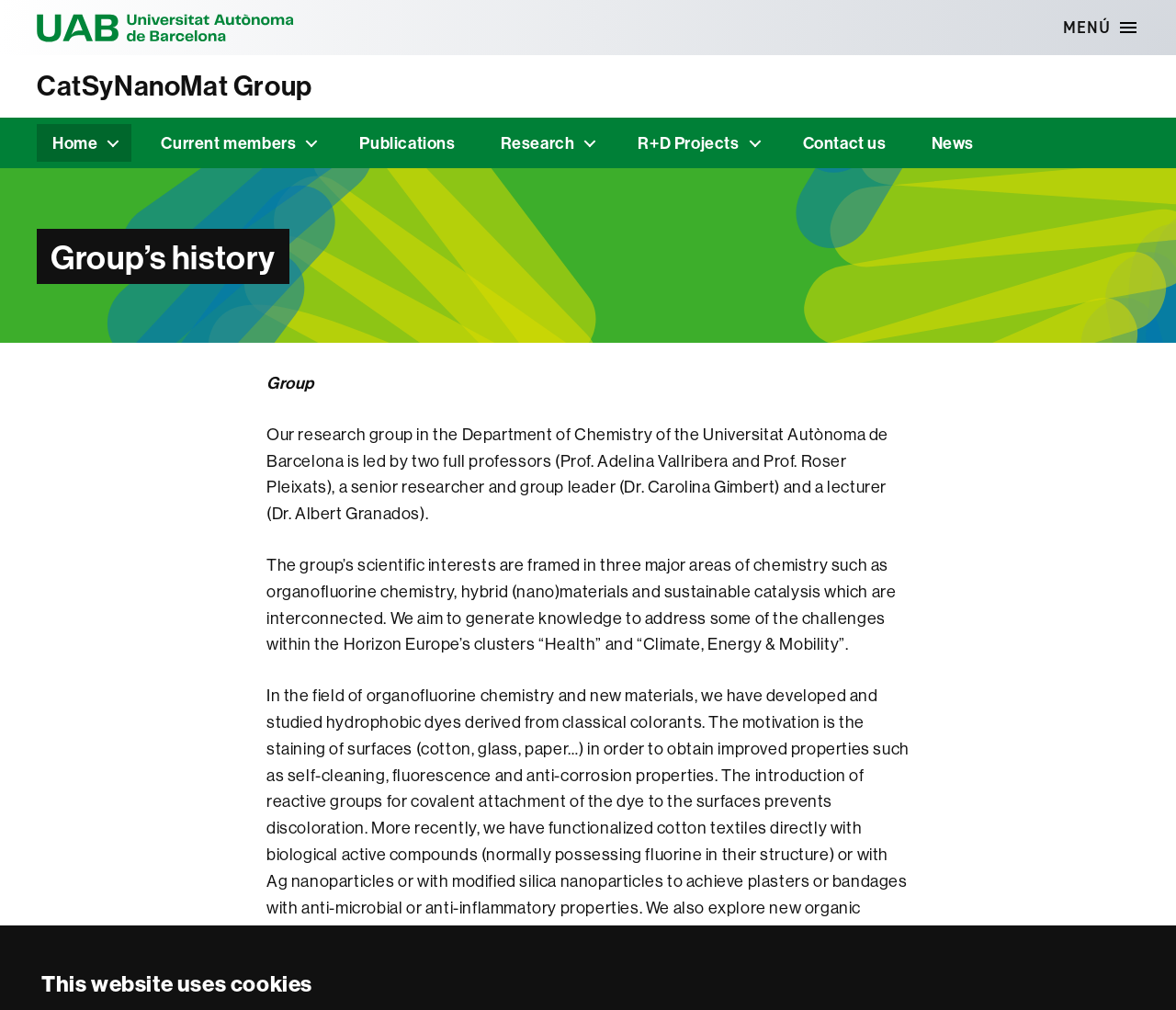Please locate the bounding box coordinates for the element that should be clicked to achieve the following instruction: "Go to the Home page". Ensure the coordinates are given as four float numbers between 0 and 1, i.e., [left, top, right, bottom].

[0.031, 0.123, 0.112, 0.16]